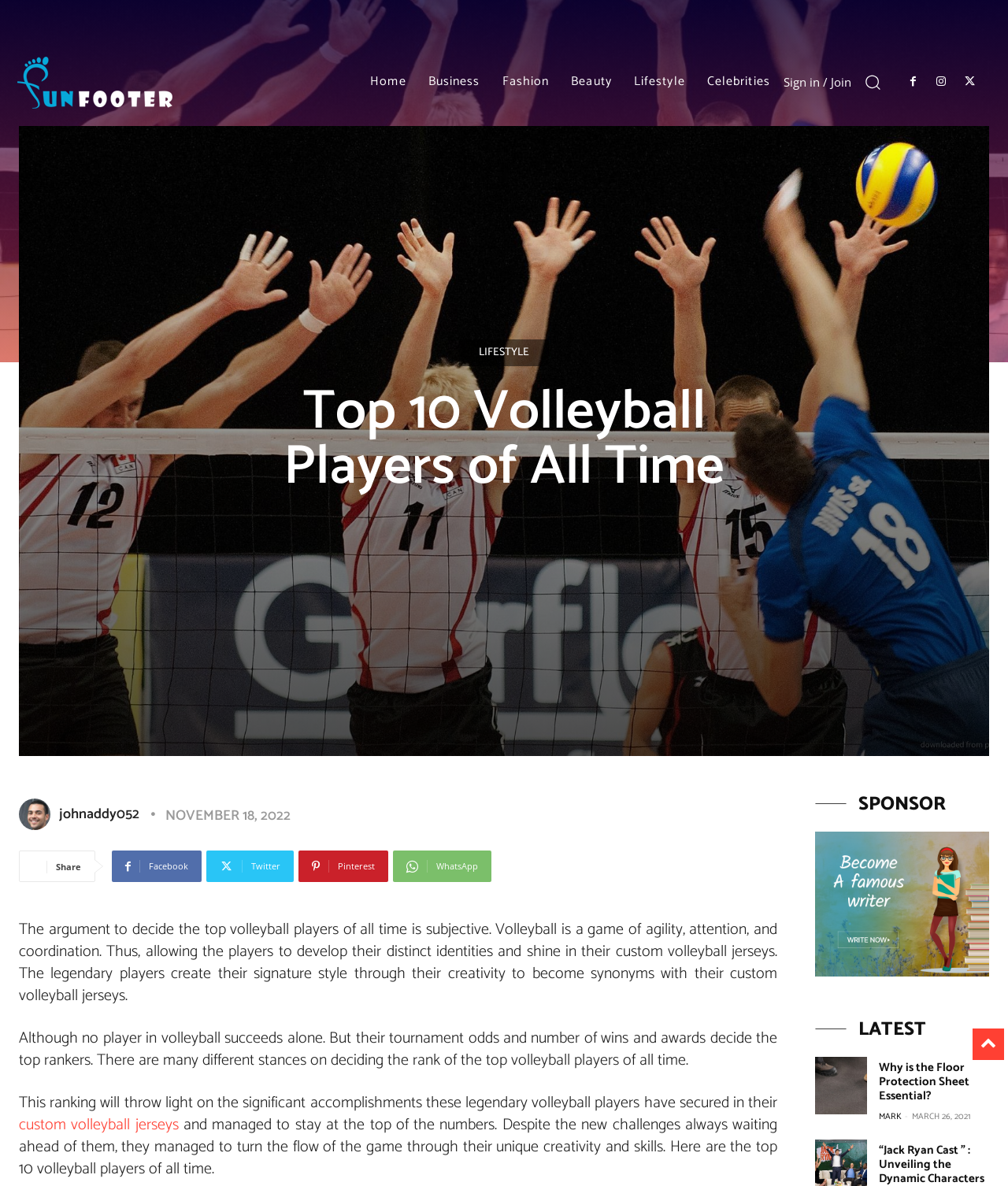Pinpoint the bounding box coordinates of the clickable area necessary to execute the following instruction: "Share the article on Facebook". The coordinates should be given as four float numbers between 0 and 1, namely [left, top, right, bottom].

[0.111, 0.717, 0.2, 0.744]